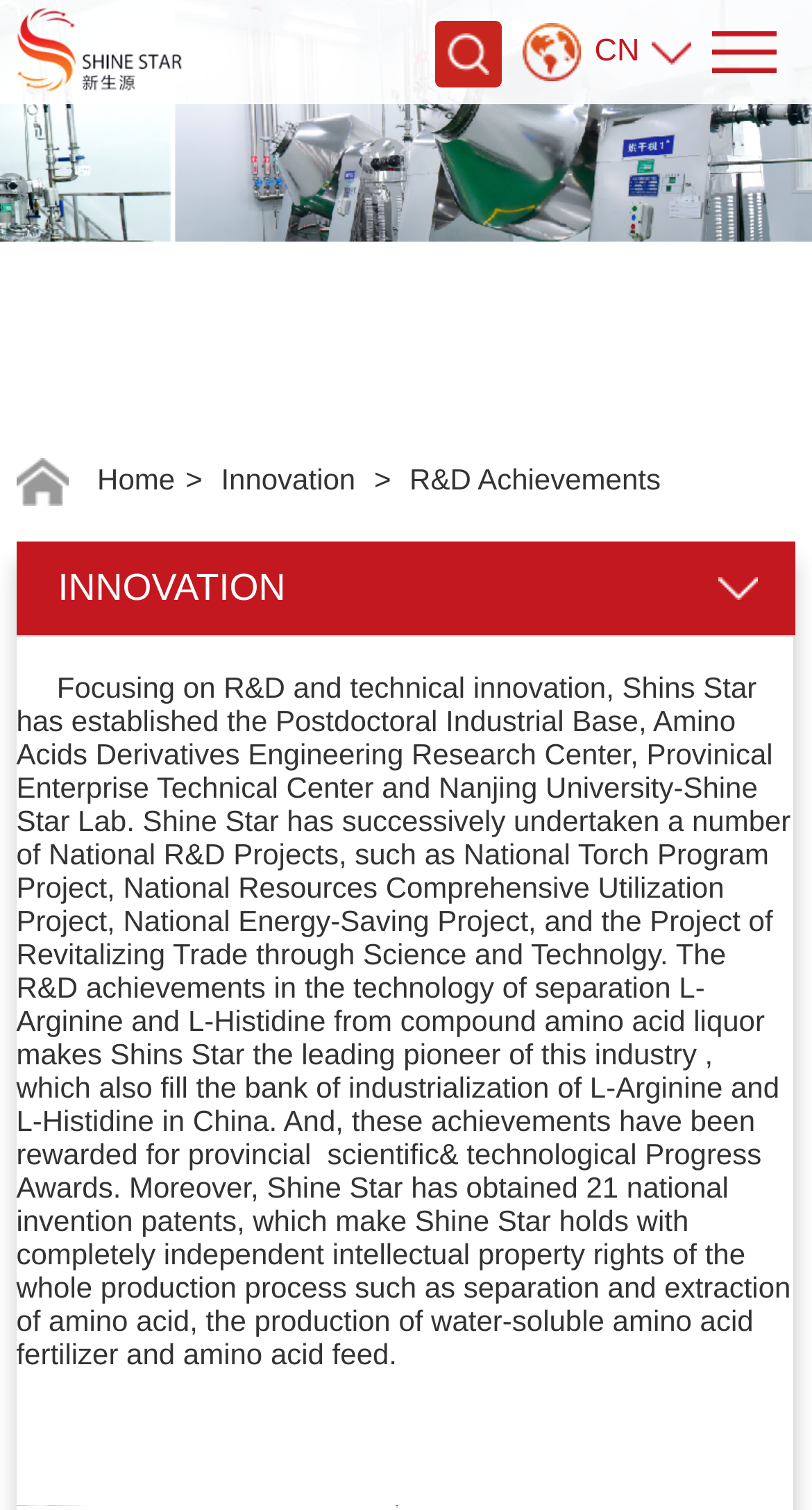How many national invention patents does the company have?
Using the screenshot, give a one-word or short phrase answer.

21